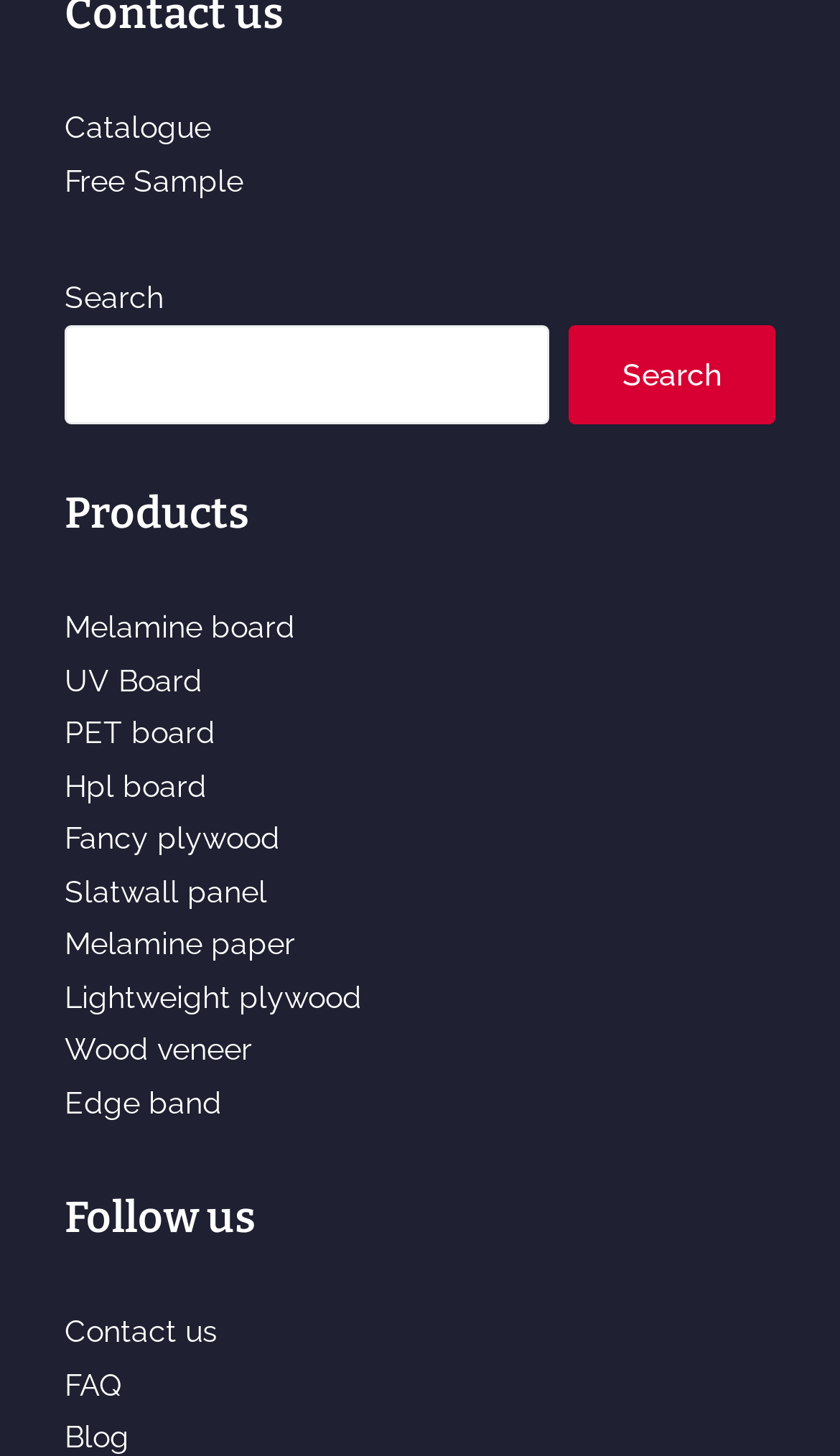Kindly determine the bounding box coordinates for the clickable area to achieve the given instruction: "Search for products".

[0.077, 0.223, 0.654, 0.292]